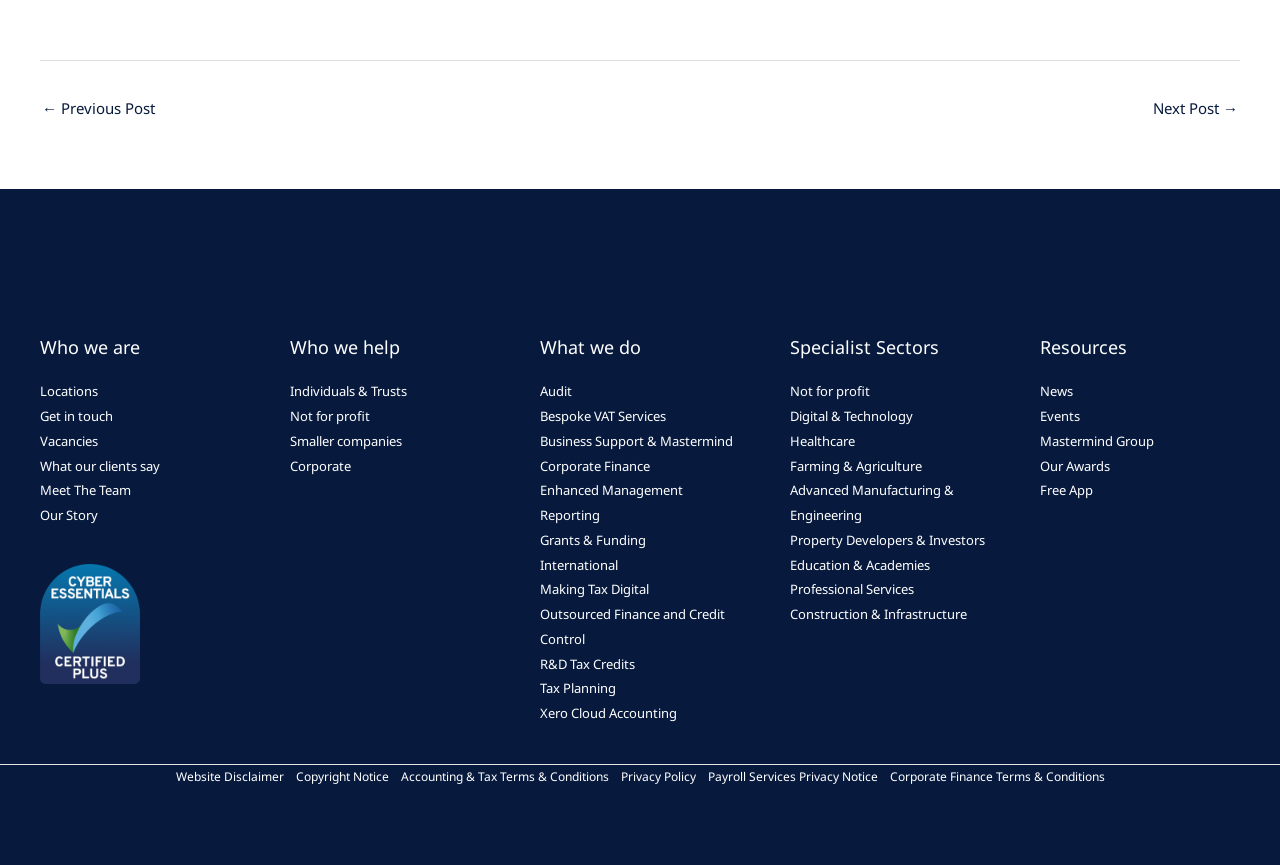Determine the bounding box coordinates for the area you should click to complete the following instruction: "Go to previous post".

[0.033, 0.107, 0.121, 0.147]